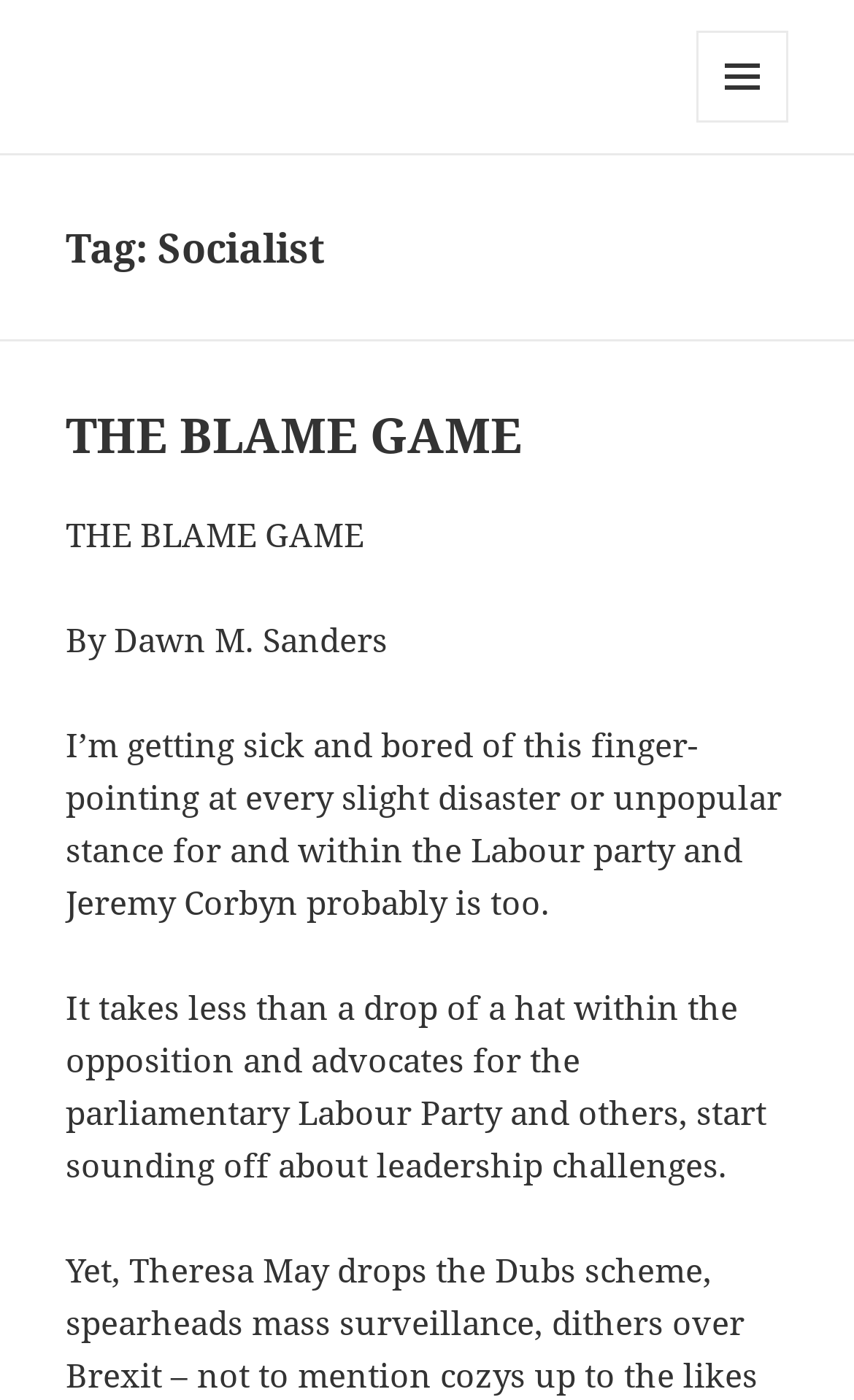What is the topic of the article?
Provide an in-depth answer to the question, covering all aspects.

I inferred the topic of the article by reading the static text elements that contain the article's content. The text mentions 'the Labour party and Jeremy Corbyn', which suggests that the article is about them. Additionally, the title 'THE BLAME GAME' implies that the article is about criticism or blame directed towards the Labour party or Jeremy Corbyn.